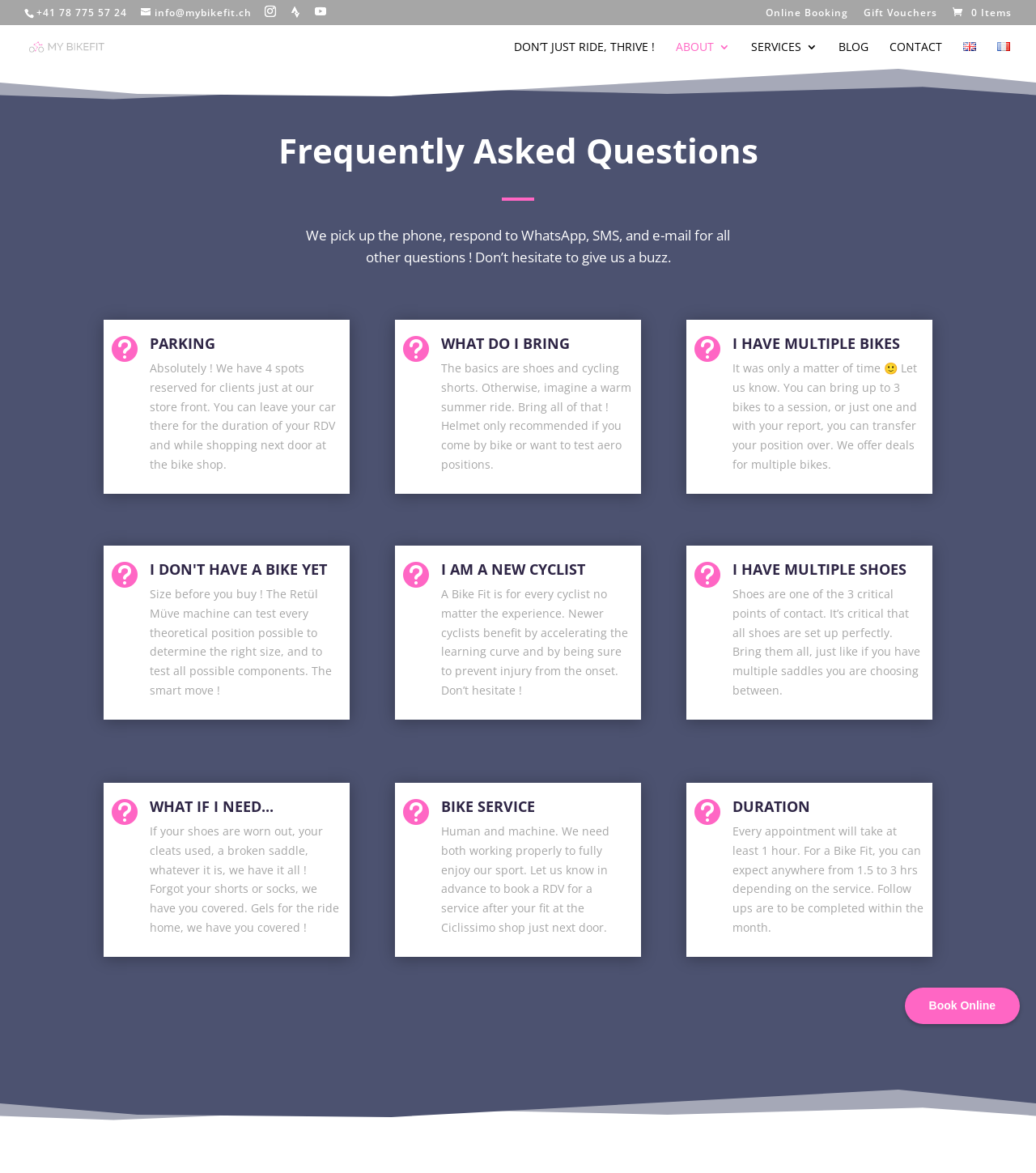Find the bounding box coordinates for the area that must be clicked to perform this action: "Click on Book Online".

[0.897, 0.852, 0.961, 0.863]